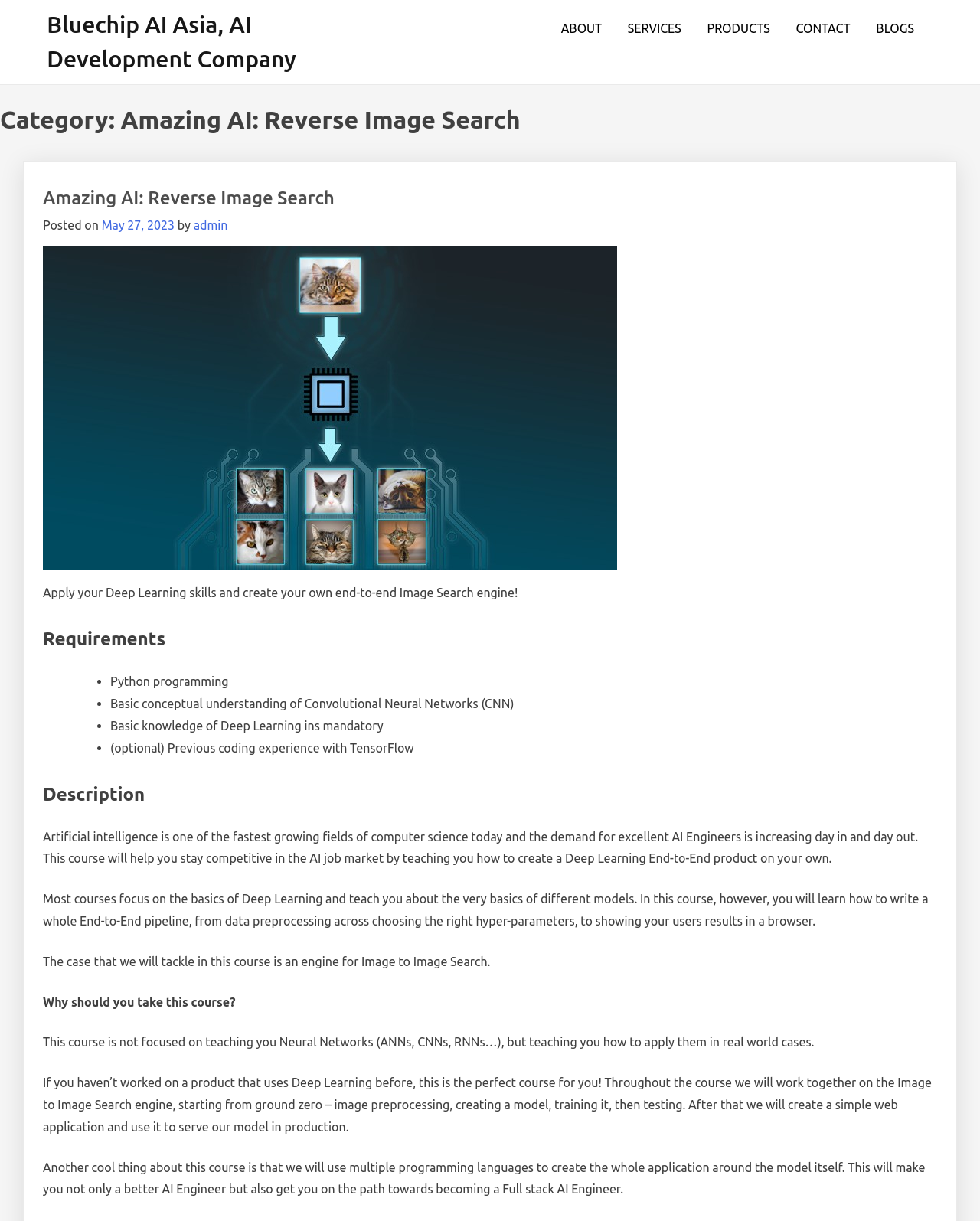Please indicate the bounding box coordinates of the element's region to be clicked to achieve the instruction: "Click on CONTACT". Provide the coordinates as four float numbers between 0 and 1, i.e., [left, top, right, bottom].

[0.8, 0.009, 0.879, 0.037]